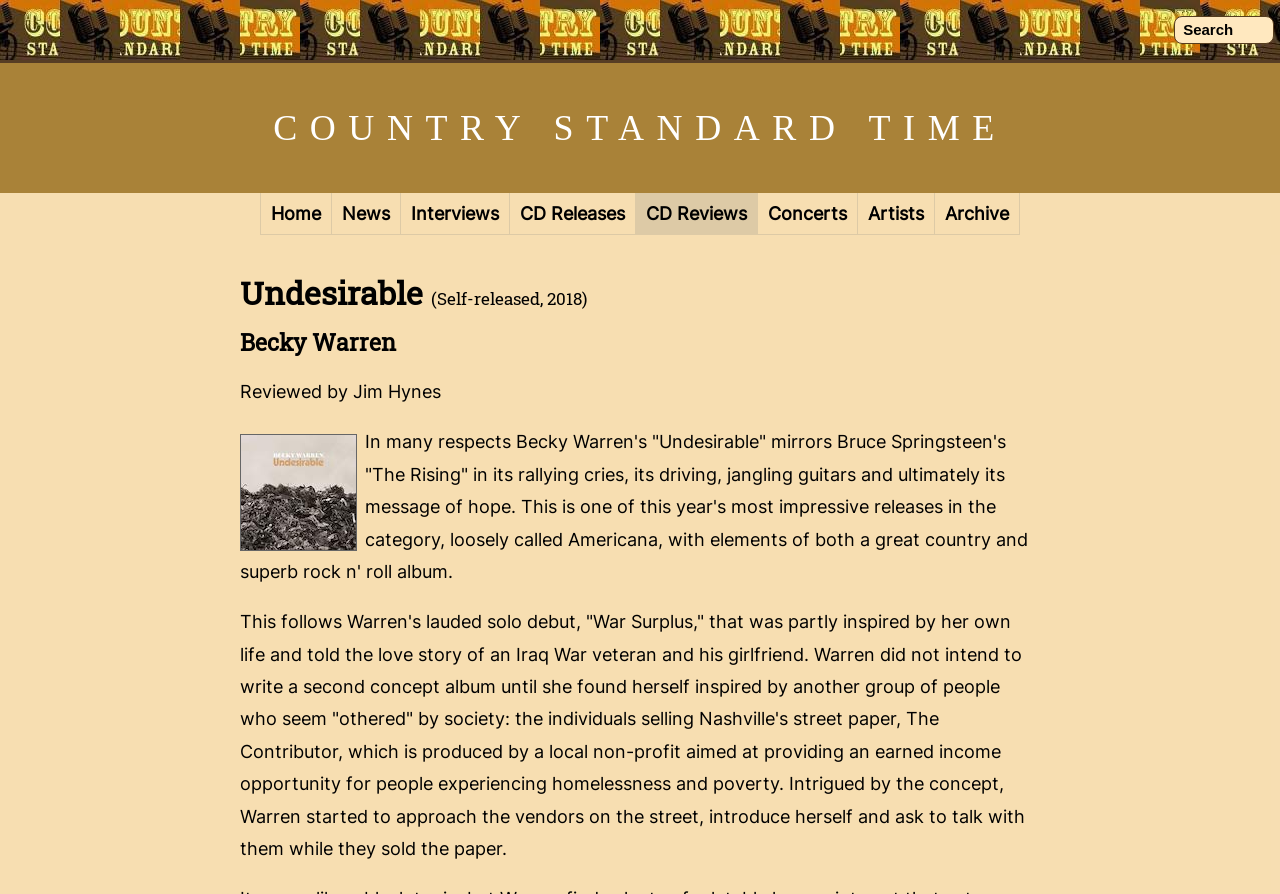Determine the bounding box coordinates for the area you should click to complete the following instruction: "Check out Concerts".

[0.592, 0.216, 0.67, 0.263]